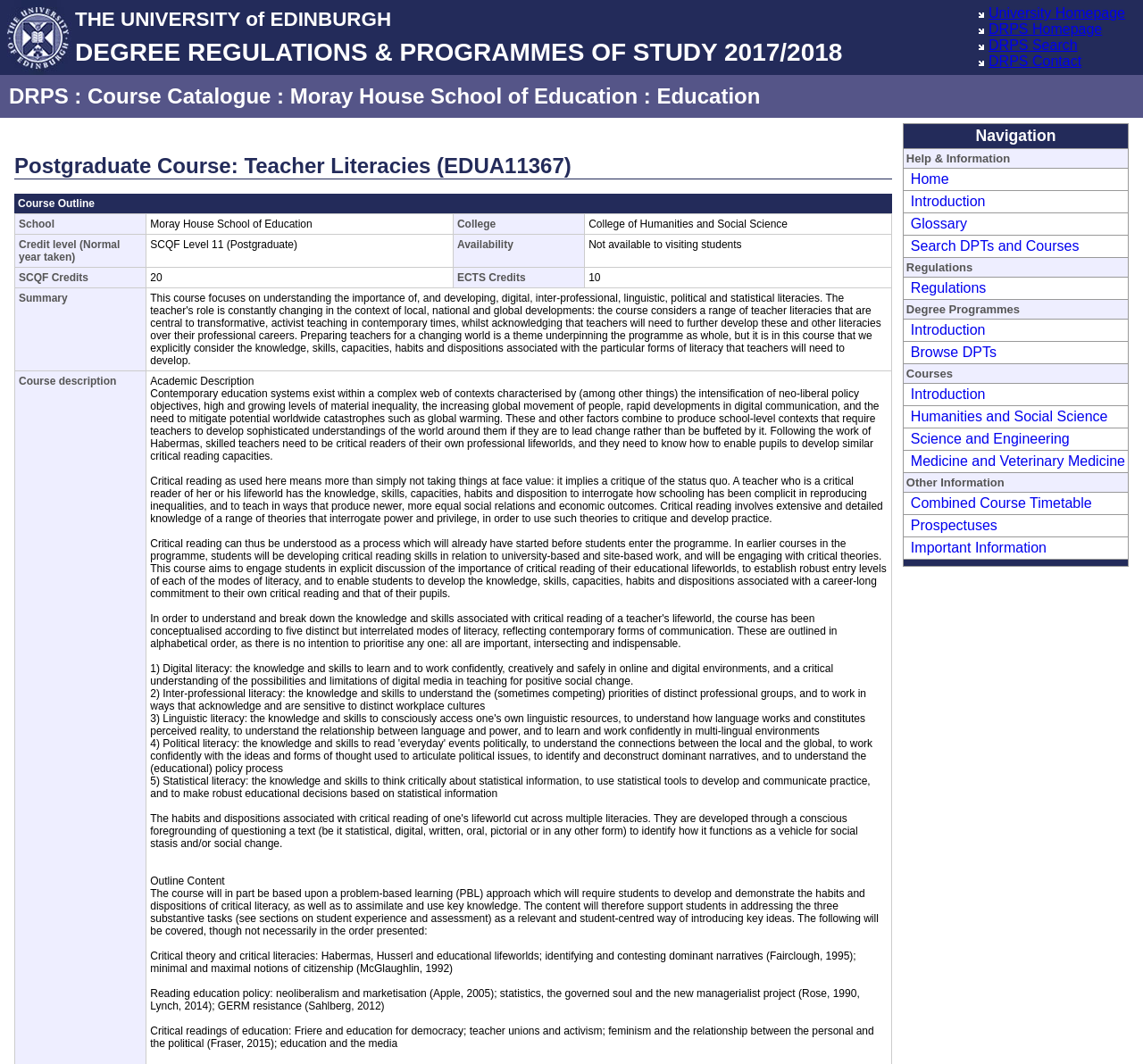Please locate the bounding box coordinates of the element's region that needs to be clicked to follow the instruction: "Search DPTs and Courses". The bounding box coordinates should be provided as four float numbers between 0 and 1, i.e., [left, top, right, bottom].

[0.793, 0.224, 0.944, 0.238]